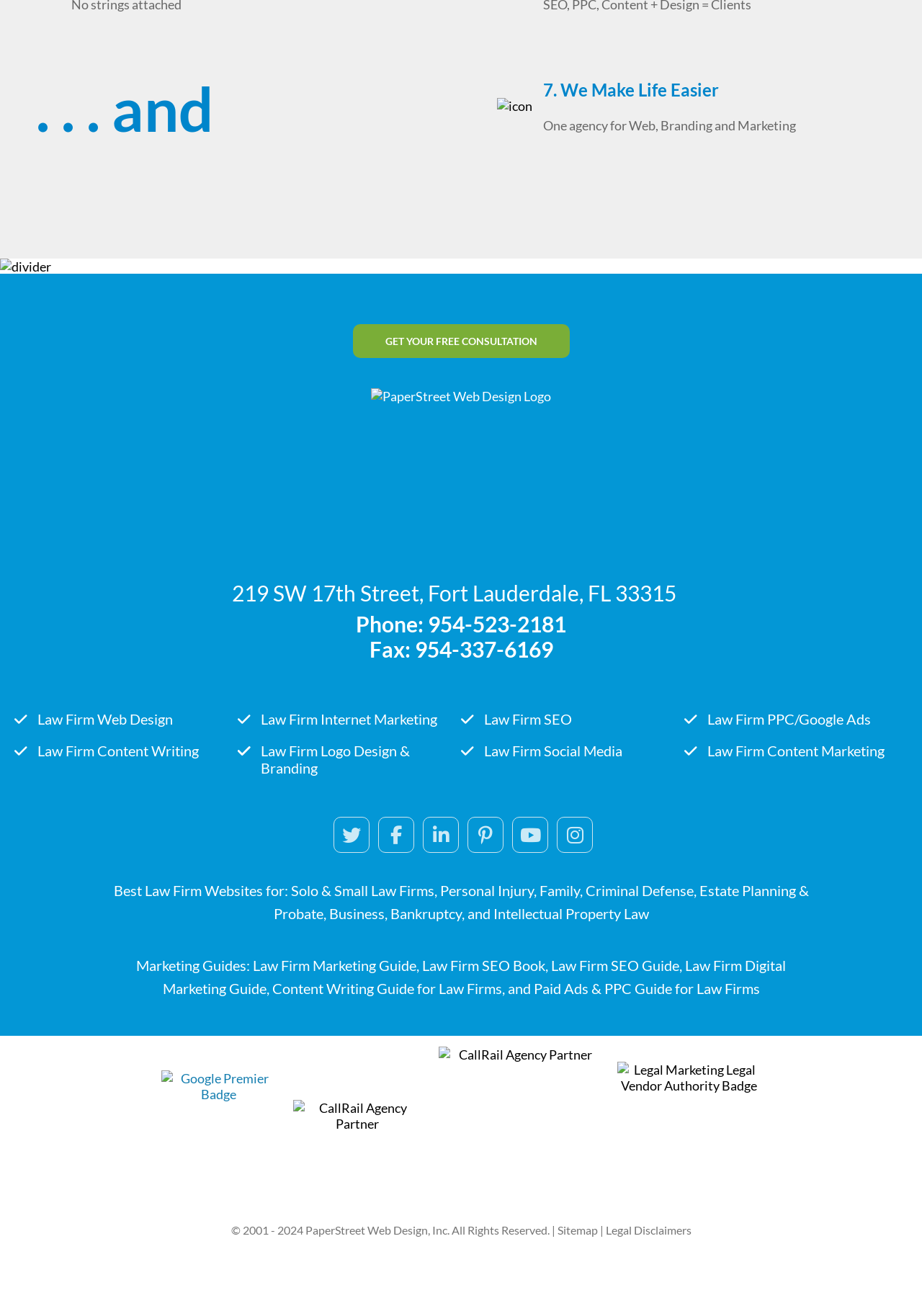Determine the bounding box coordinates of the region I should click to achieve the following instruction: "Get a free consultation". Ensure the bounding box coordinates are four float numbers between 0 and 1, i.e., [left, top, right, bottom].

[0.382, 0.246, 0.618, 0.272]